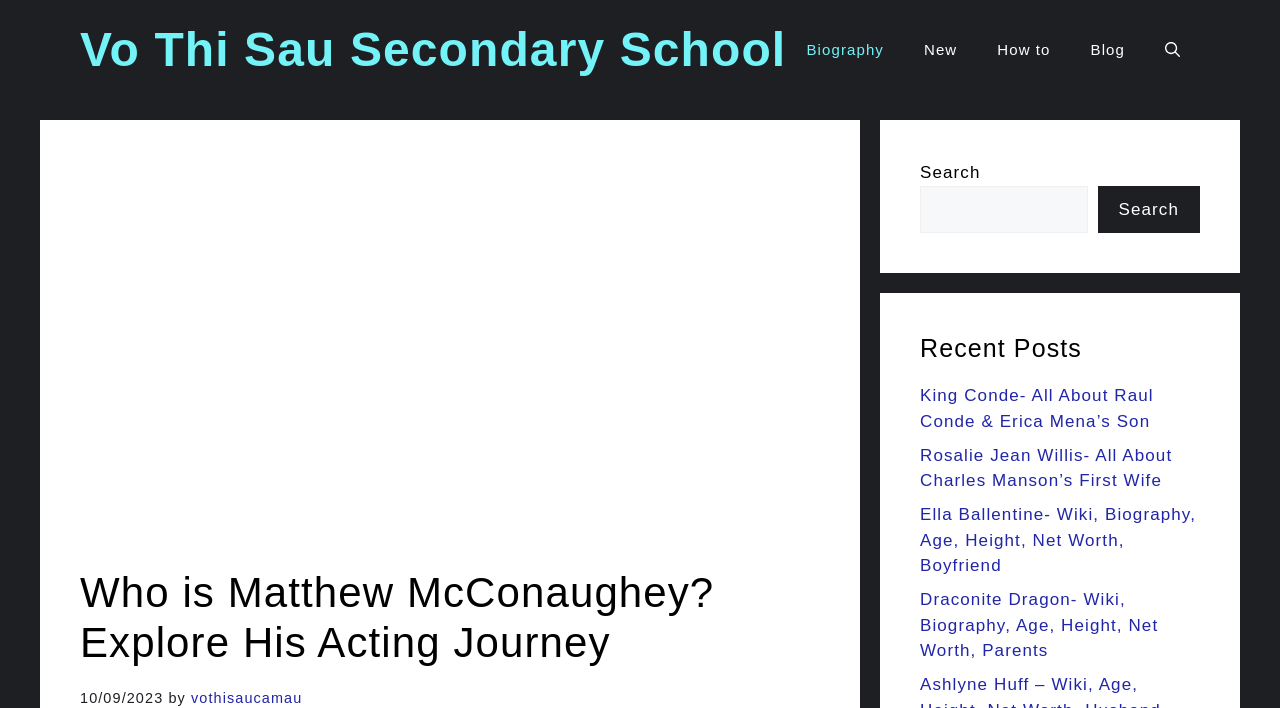Please specify the bounding box coordinates of the clickable region to carry out the following instruction: "Read the article about the Technology Fair". The coordinates should be four float numbers between 0 and 1, in the format [left, top, right, bottom].

None